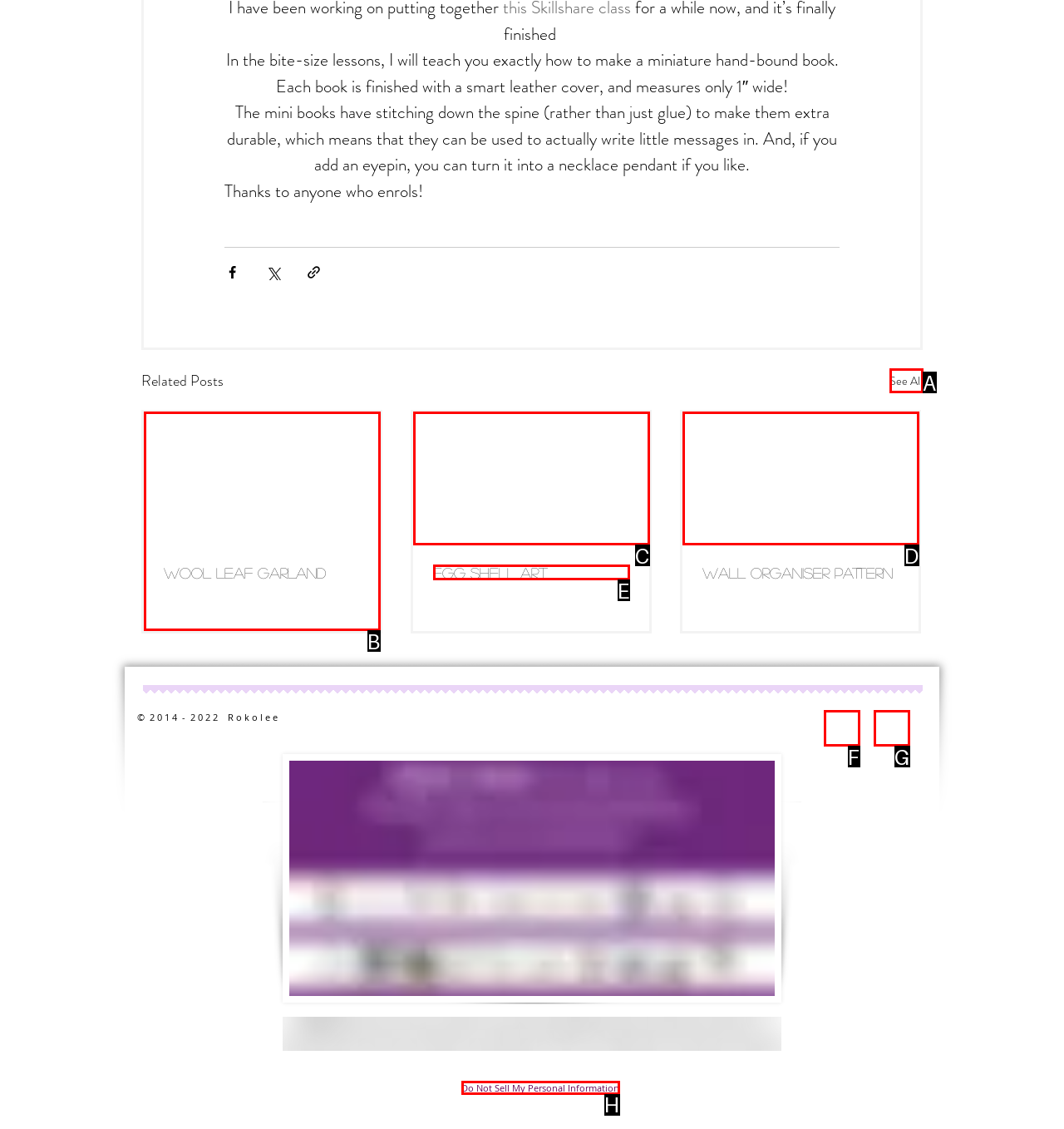Tell me which one HTML element best matches the description: See All
Answer with the option's letter from the given choices directly.

A